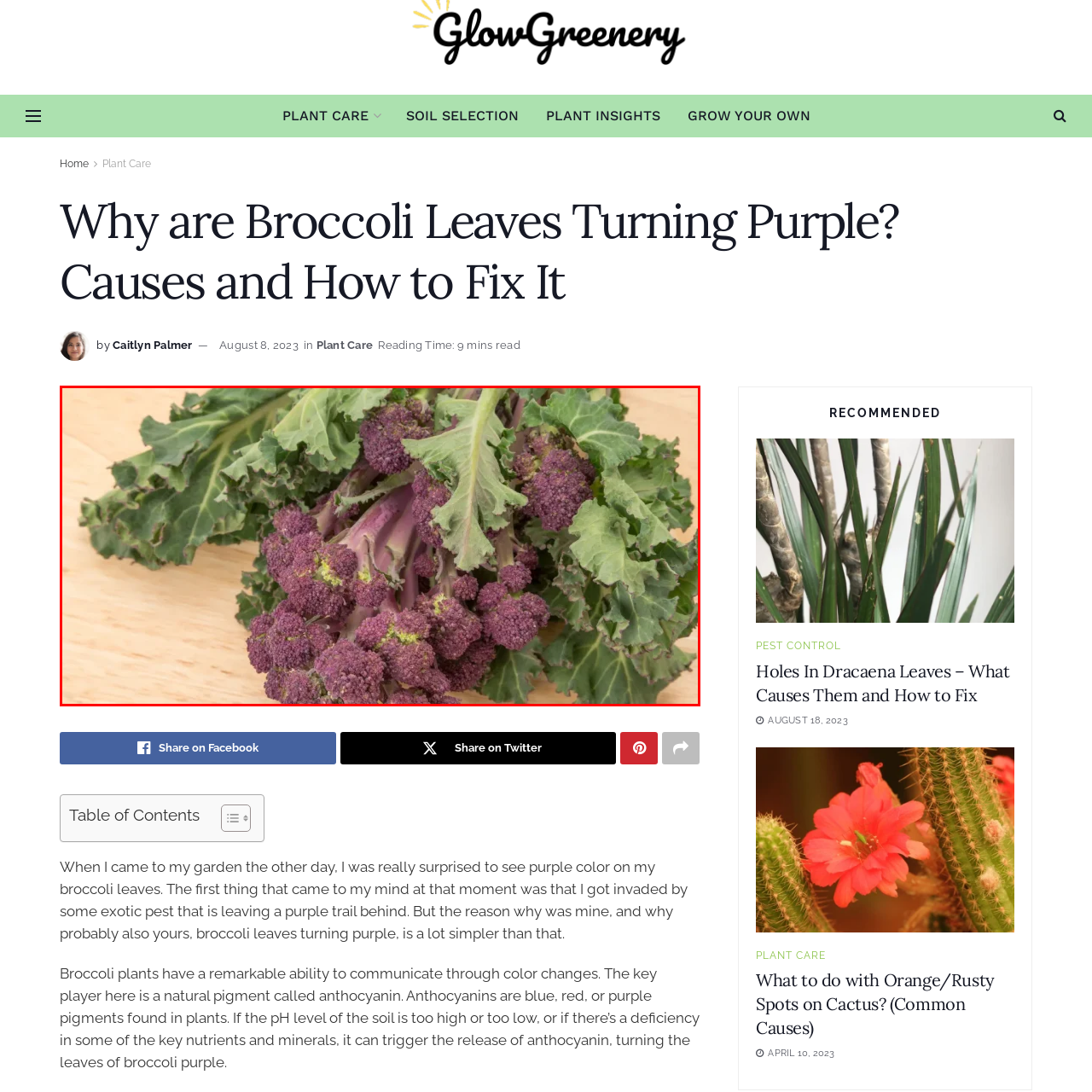What is the significance of soil pH levels in broccoli cultivation?
View the portion of the image encircled by the red bounding box and give a one-word or short phrase answer.

essential for healthy plants